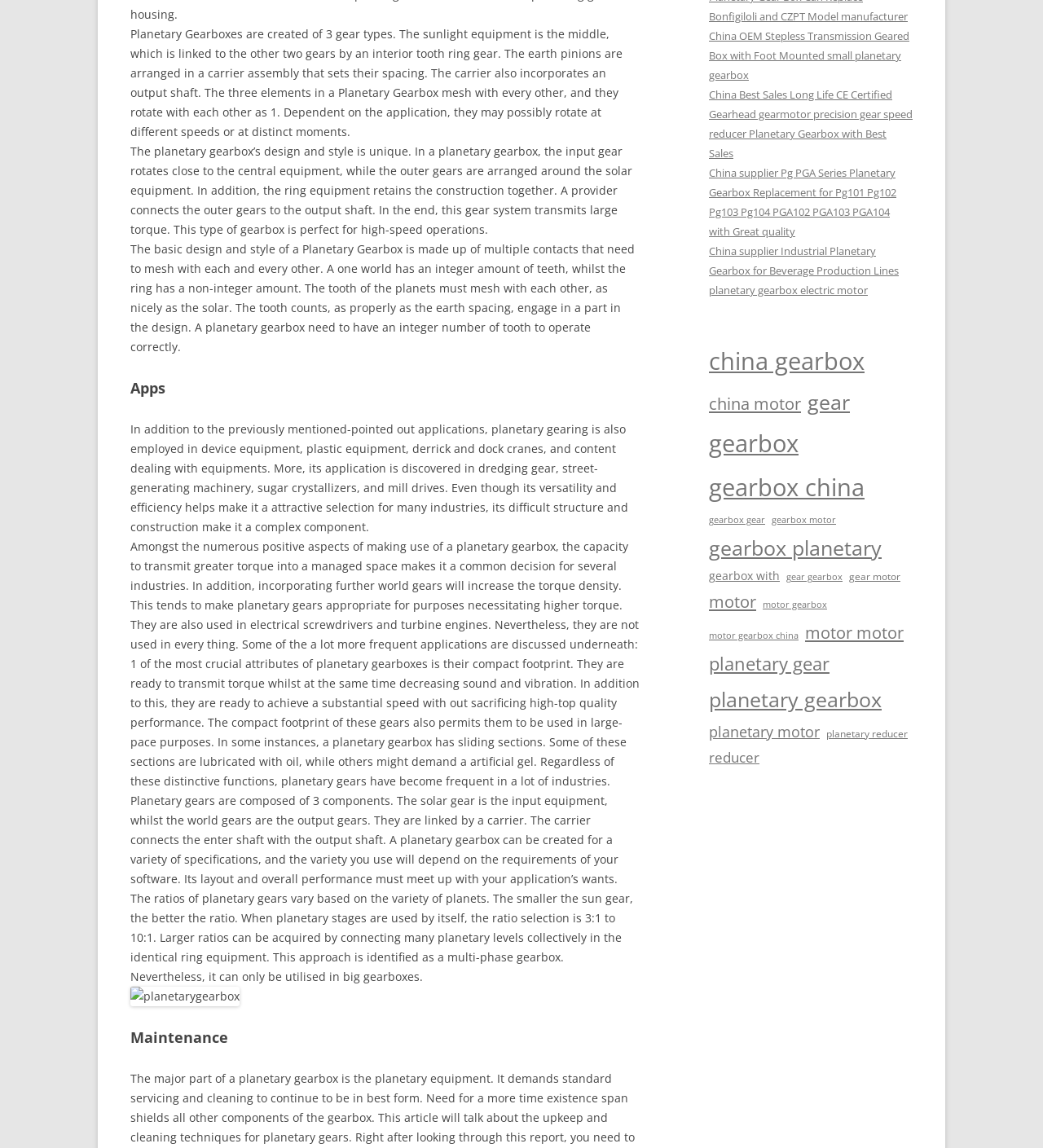Bounding box coordinates are specified in the format (top-left x, top-left y, bottom-right x, bottom-right y). All values are floating point numbers bounded between 0 and 1. Please provide the bounding box coordinate of the region this sentence describes: reducer

[0.68, 0.65, 0.728, 0.672]